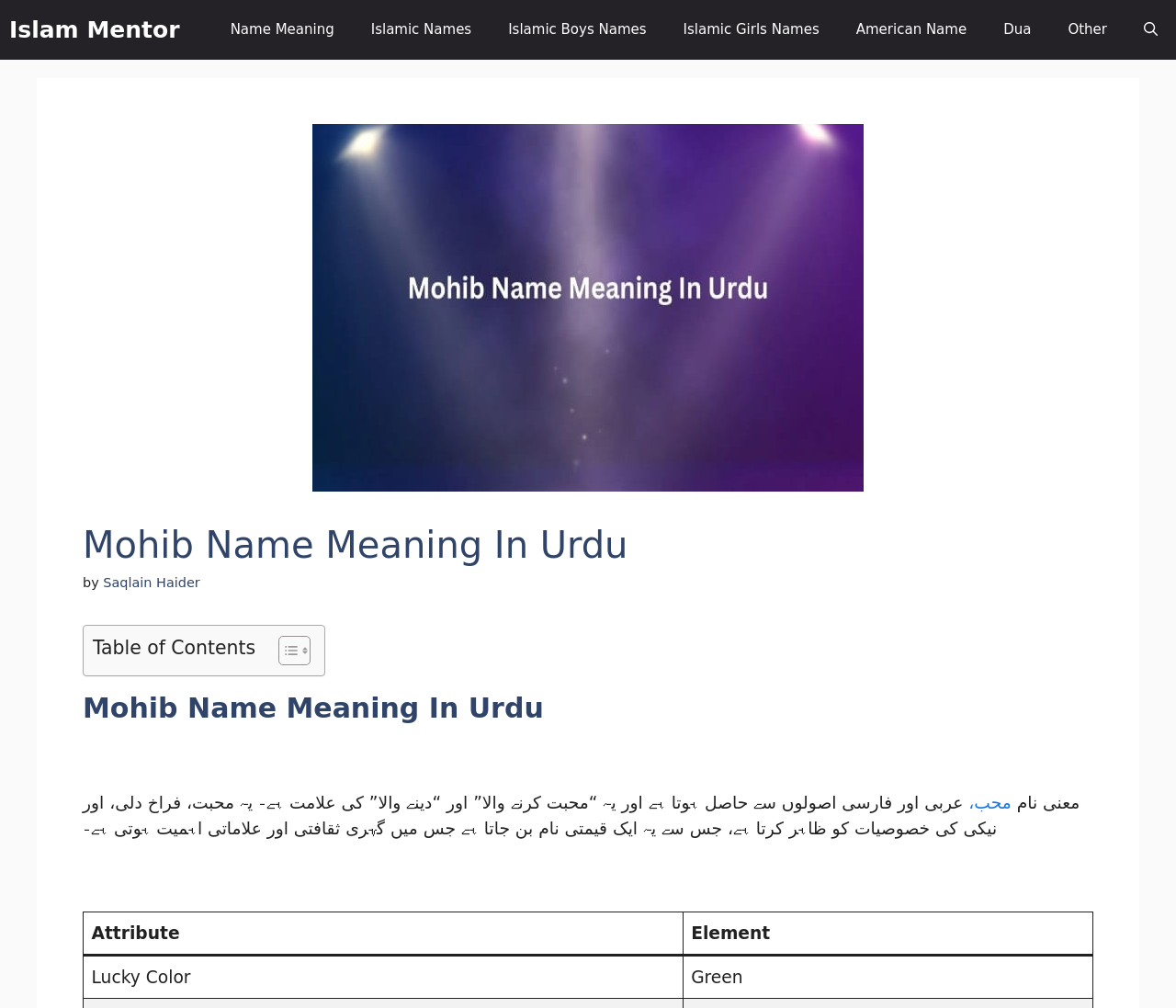Show the bounding box coordinates for the HTML element as described: "Training & Events".

None